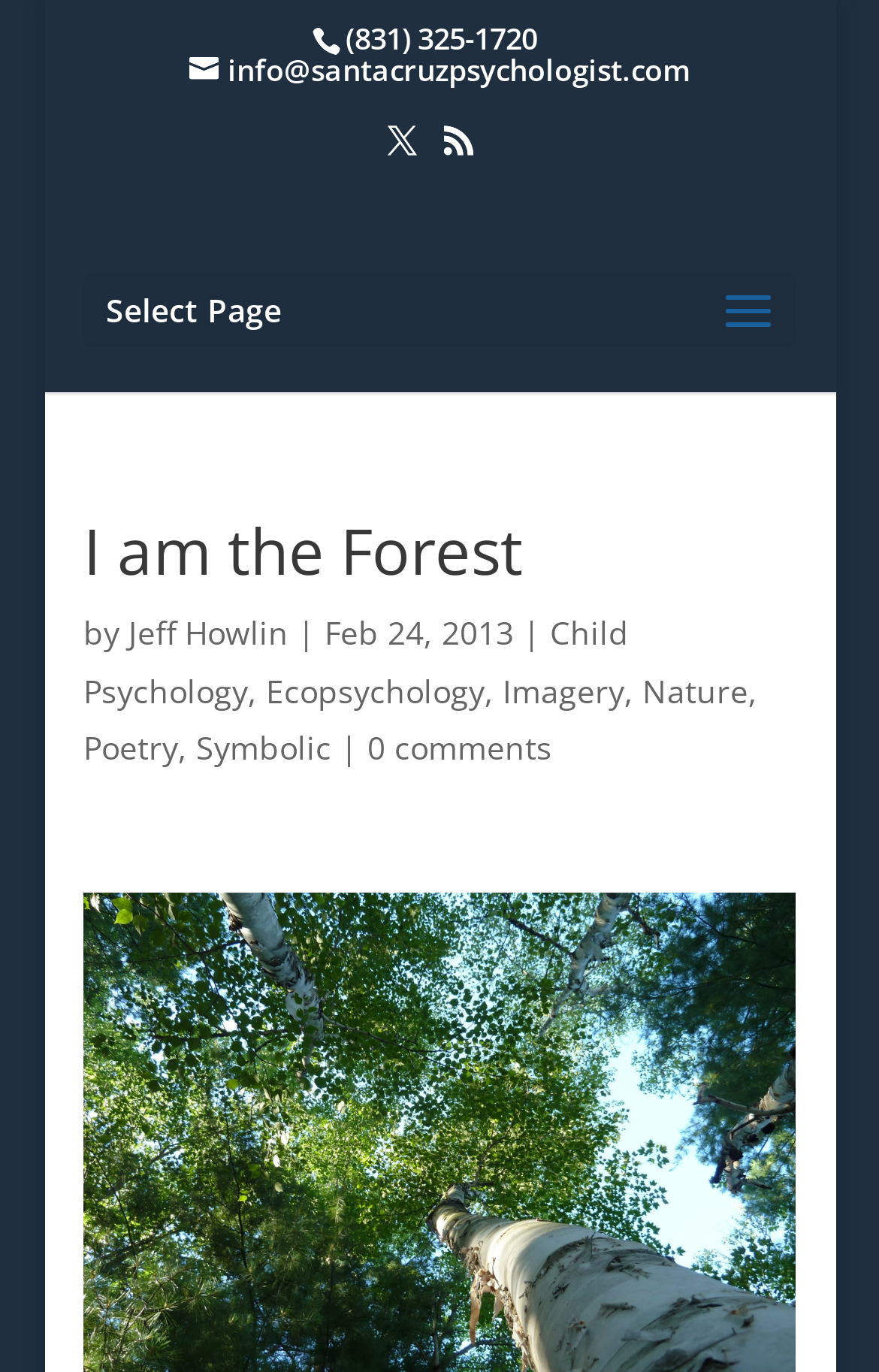Determine the bounding box coordinates of the clickable region to carry out the instruction: "explore Poetry".

[0.095, 0.529, 0.203, 0.56]